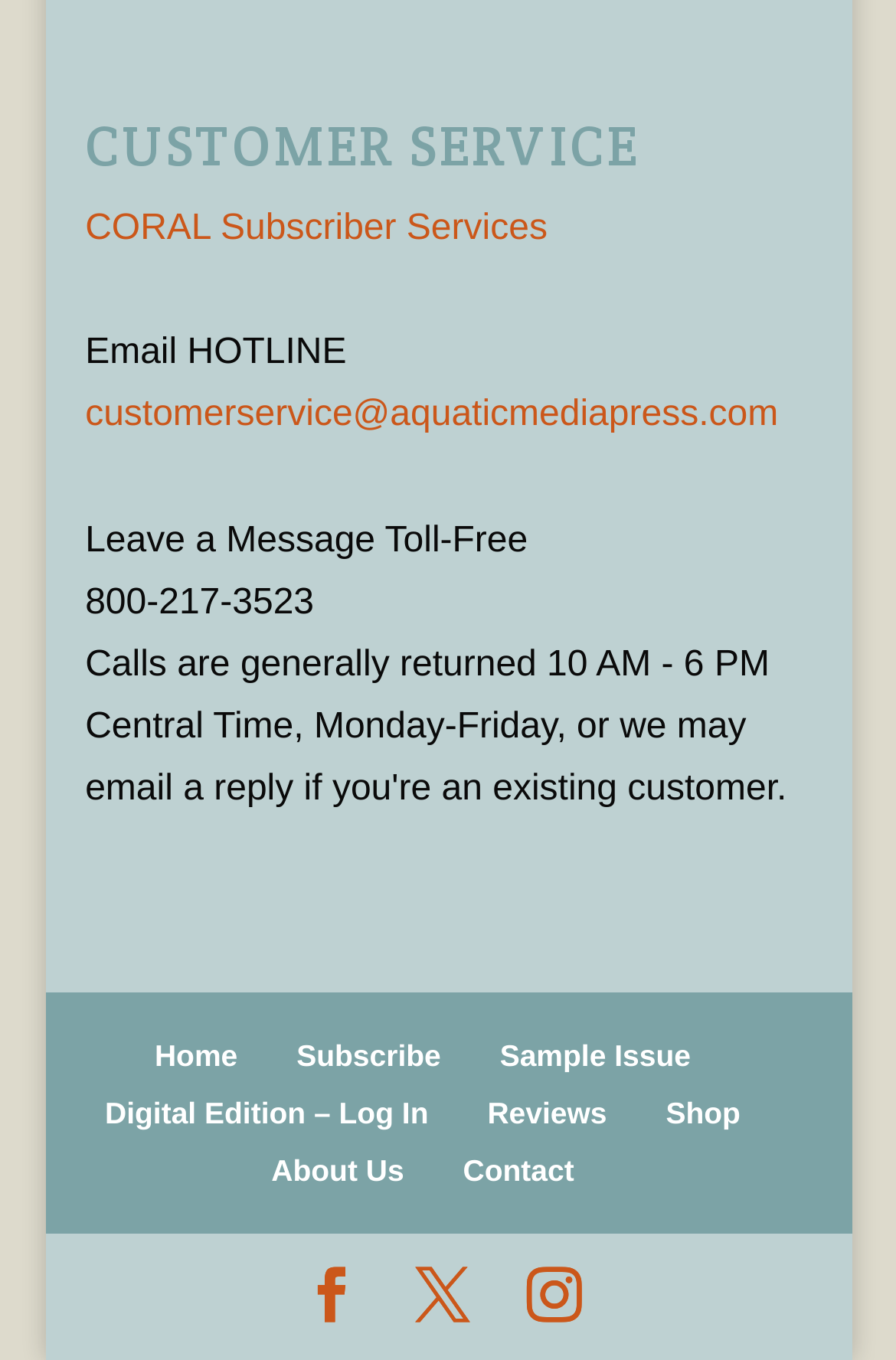What is the toll-free number for leaving a message?
Please provide an in-depth and detailed response to the question.

I found the toll-free number by looking at the 'CUSTOMER SERVICE' section, where I saw a text 'Leave a Message Toll-Free' followed by the phone number '800-217-3523'.